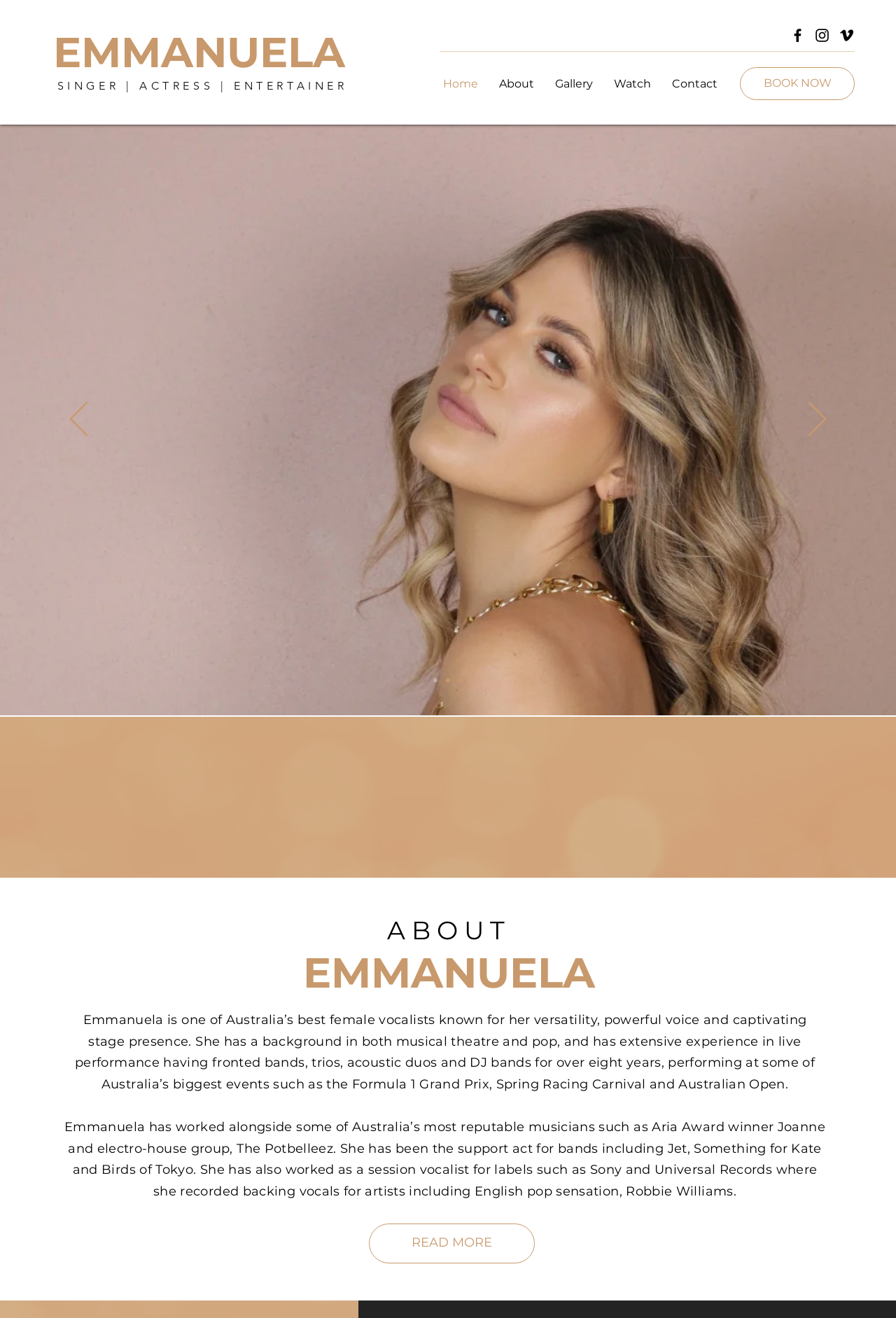Given the description of a UI element: "SINGER | ACTRESS | ENTERTAINER", identify the bounding box coordinates of the matching element in the webpage screenshot.

[0.064, 0.06, 0.388, 0.07]